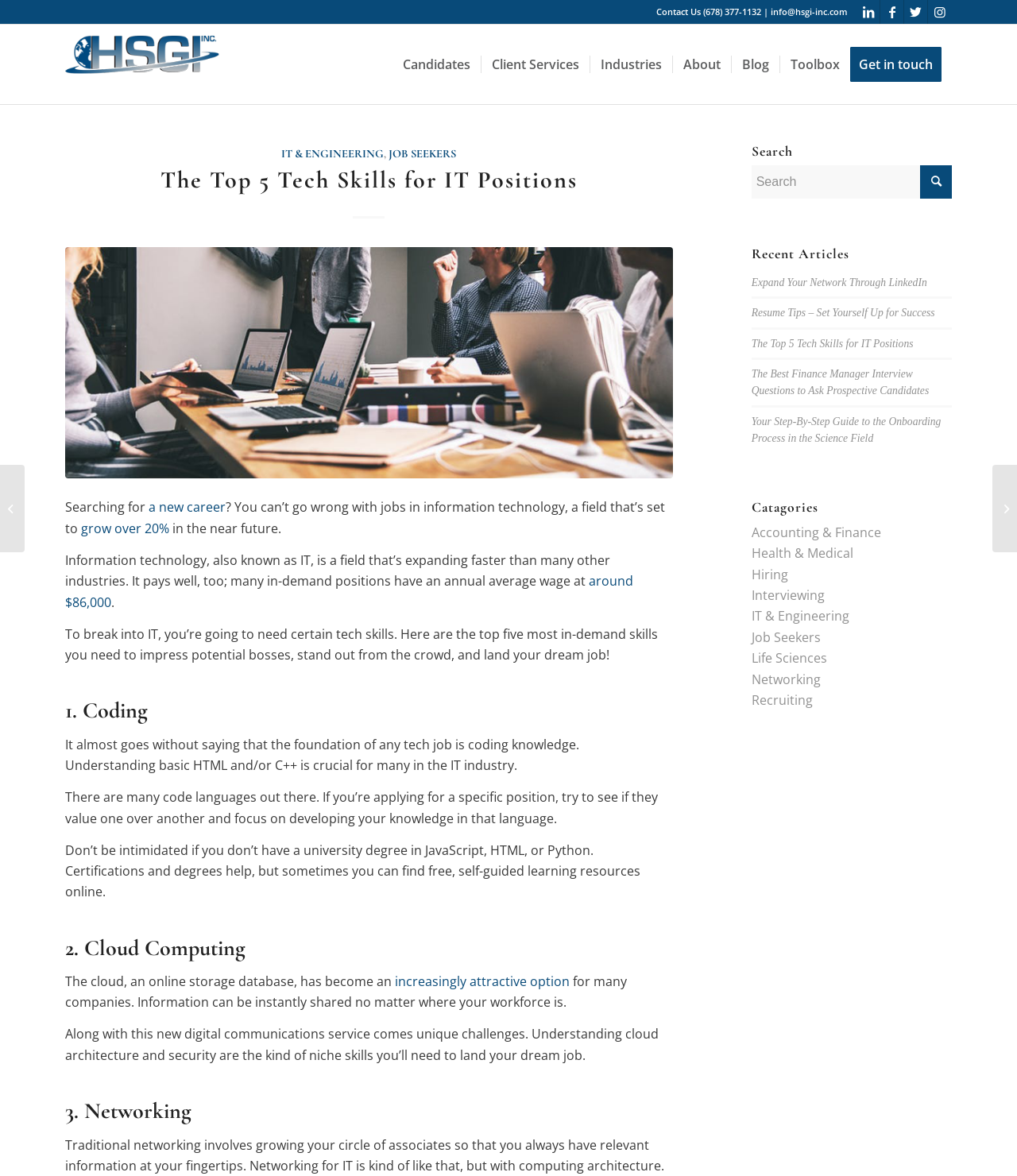What categories of articles are available on the website?
Utilize the information in the image to give a detailed answer to the question.

The webpage lists several categories of articles, including Accounting & Finance, Health & Medical, and others. These categories are located in the right sidebar of the webpage, under the heading 'Categories'.